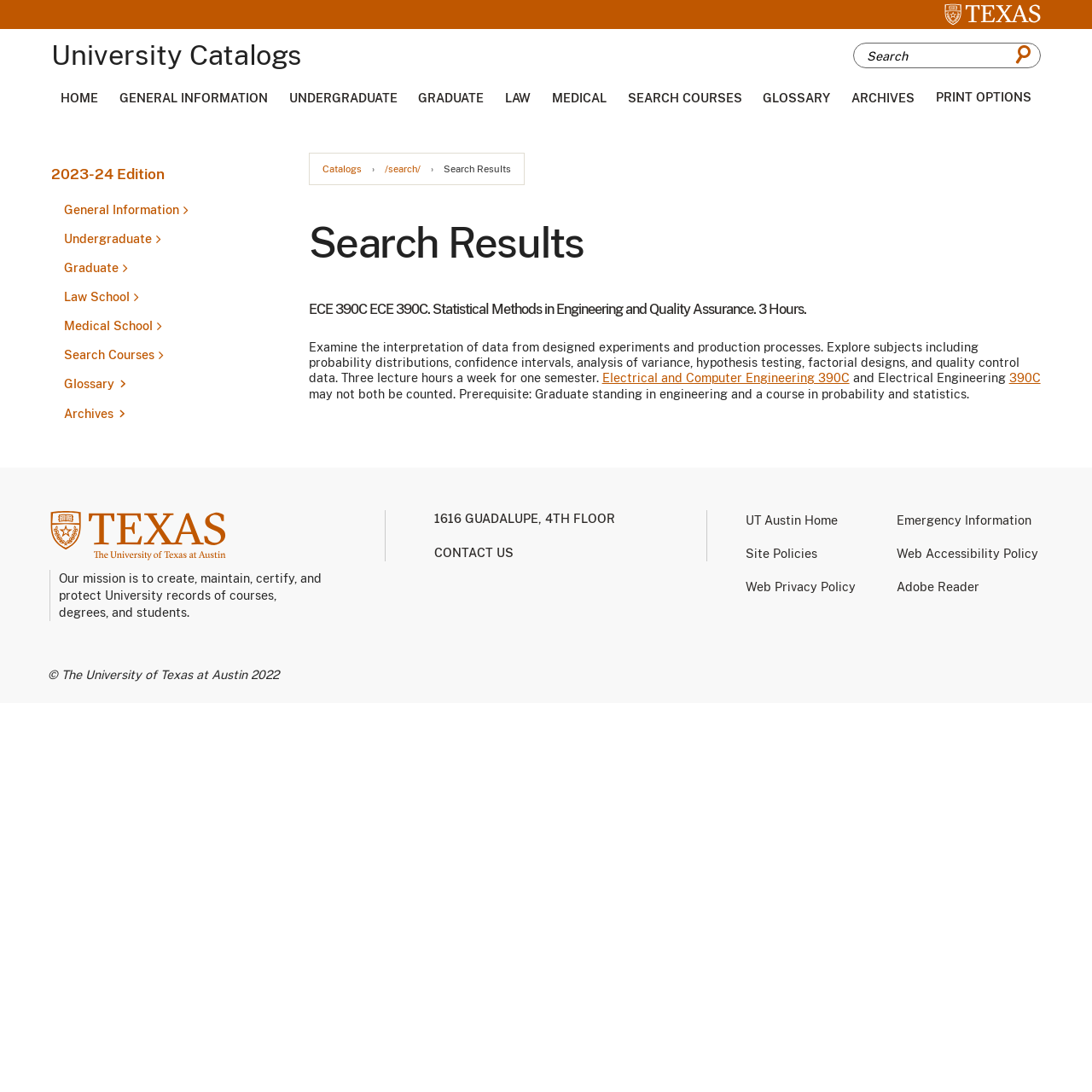Determine the bounding box coordinates of the section to be clicked to follow the instruction: "Search catalog". The coordinates should be given as four float numbers between 0 and 1, formatted as [left, top, right, bottom].

[0.78, 0.037, 0.825, 0.064]